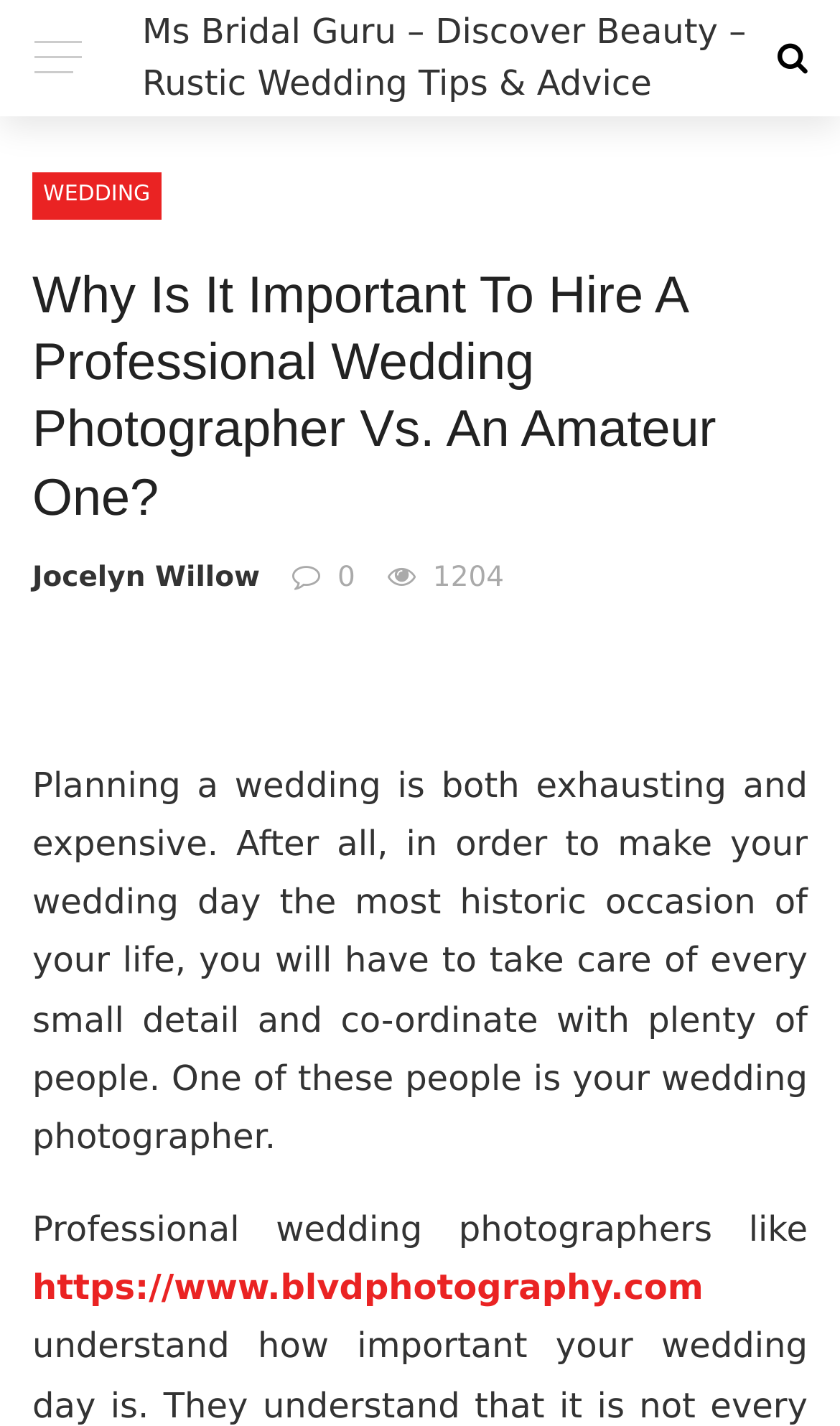Refer to the image and answer the question with as much detail as possible: How many links are there in the top section?

The top section of the webpage contains a layout table with two link elements, one with an empty text and another with the text 'Ms Bridal Guru – Discover Beauty – Rustic Wedding Tips & Advice'. Therefore, there are 2 links in the top section.